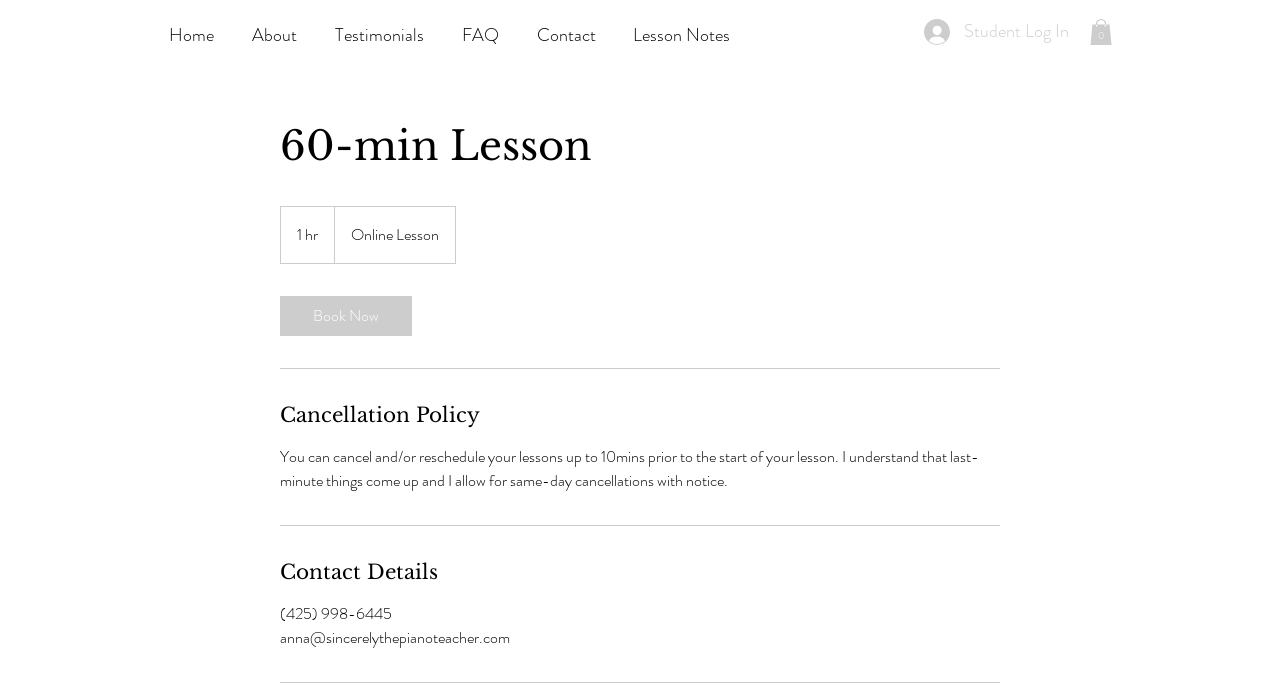Give the bounding box coordinates for the element described by: "FAQ".

[0.346, 0.014, 0.405, 0.086]